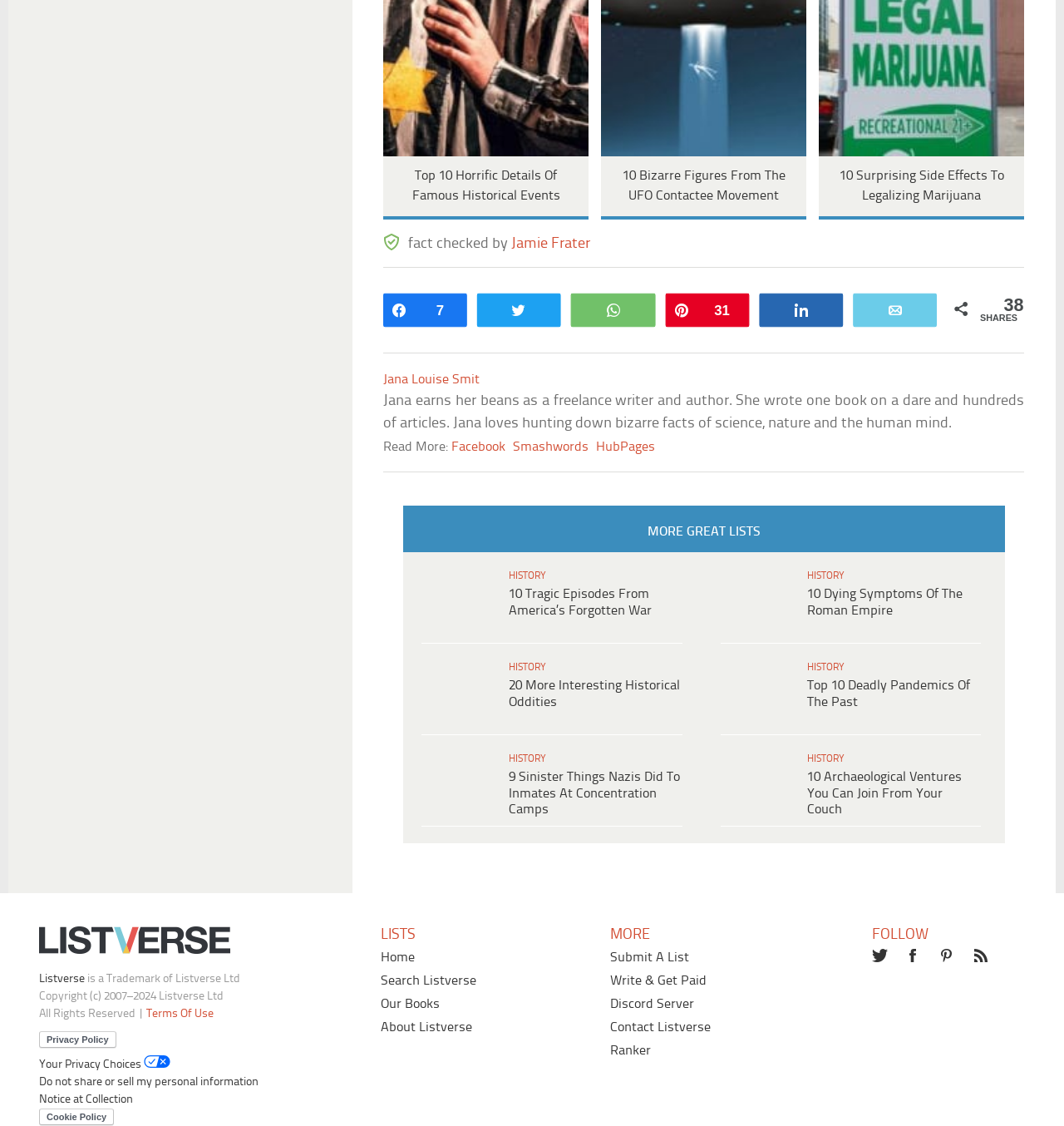Locate the bounding box coordinates of the clickable region to complete the following instruction: "Click on the link to read about 10 Famous People With Surprising Achievements."

[0.392, 0.01, 0.541, 0.225]